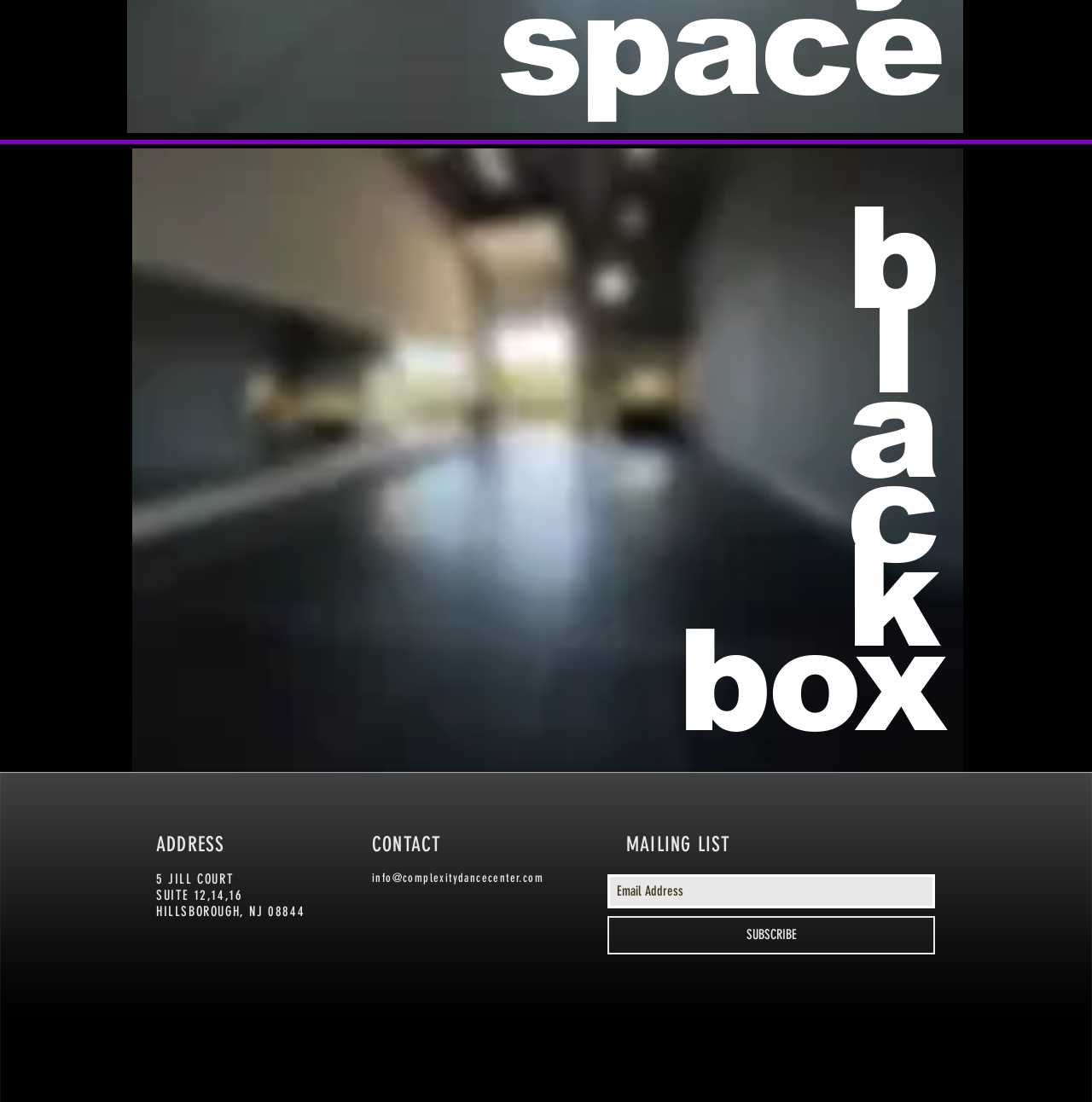Provide the bounding box coordinates for the UI element described in this sentence: "National Retail Federation". The coordinates should be four float values between 0 and 1, i.e., [left, top, right, bottom].

None